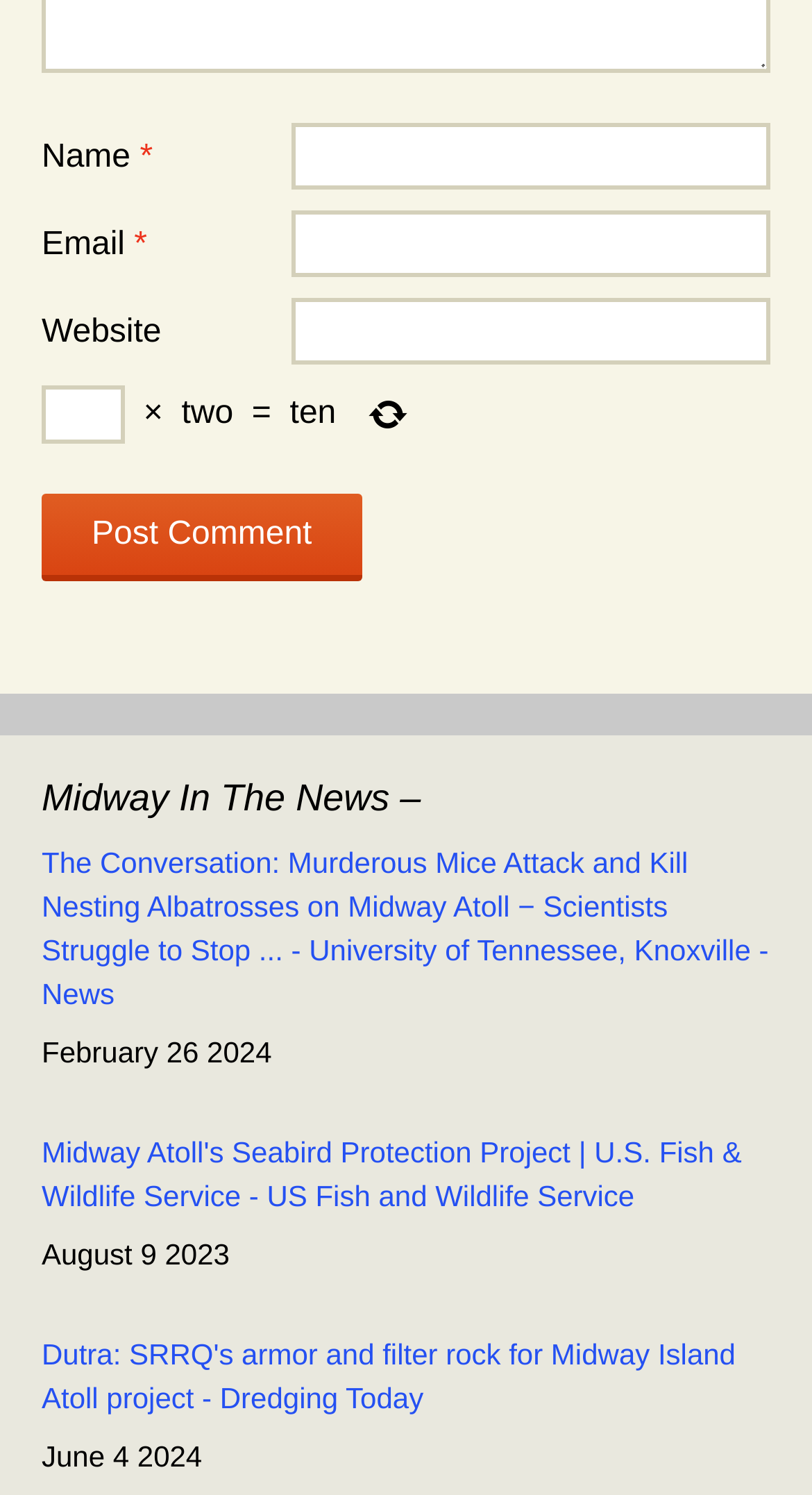Using the webpage screenshot, find the UI element described by parent_node: Email * aria-describedby="email-notes" name="email". Provide the bounding box coordinates in the format (top-left x, top-left y, bottom-right x, bottom-right y), ensuring all values are floating point numbers between 0 and 1.

[0.359, 0.141, 0.949, 0.186]